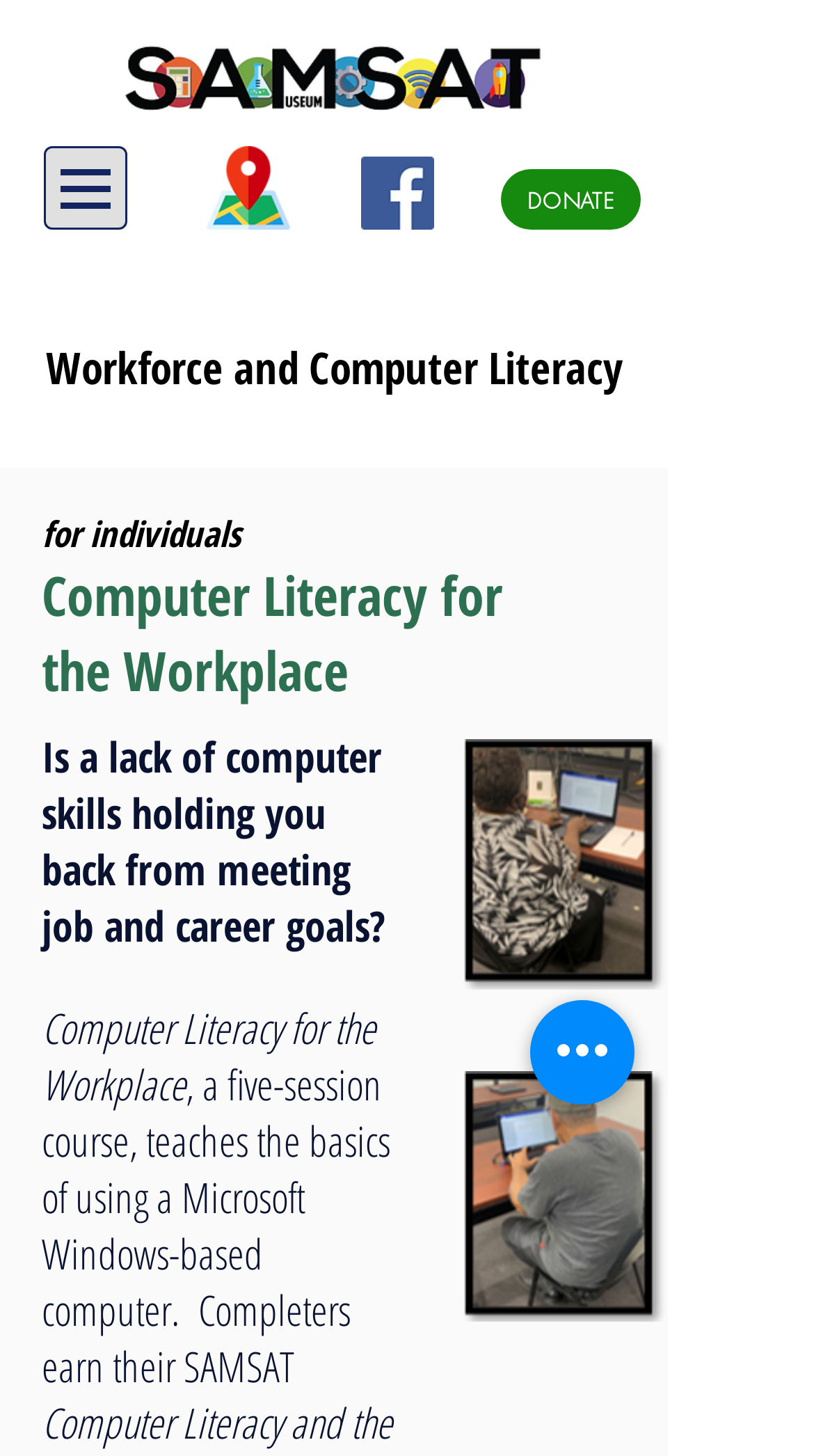Please examine the image and answer the question with a detailed explanation:
What is the purpose of the 'Computer Literacy for the Workplace' course?

I found this answer by reading the StaticText elements with descriptions 'Computer Literacy for the Workplace' and ', a five-session course, teaches the basics of using a Microsoft Windows-based computer.', which suggests that the course is intended to teach individuals the fundamentals of using a Microsoft Windows-based computer.